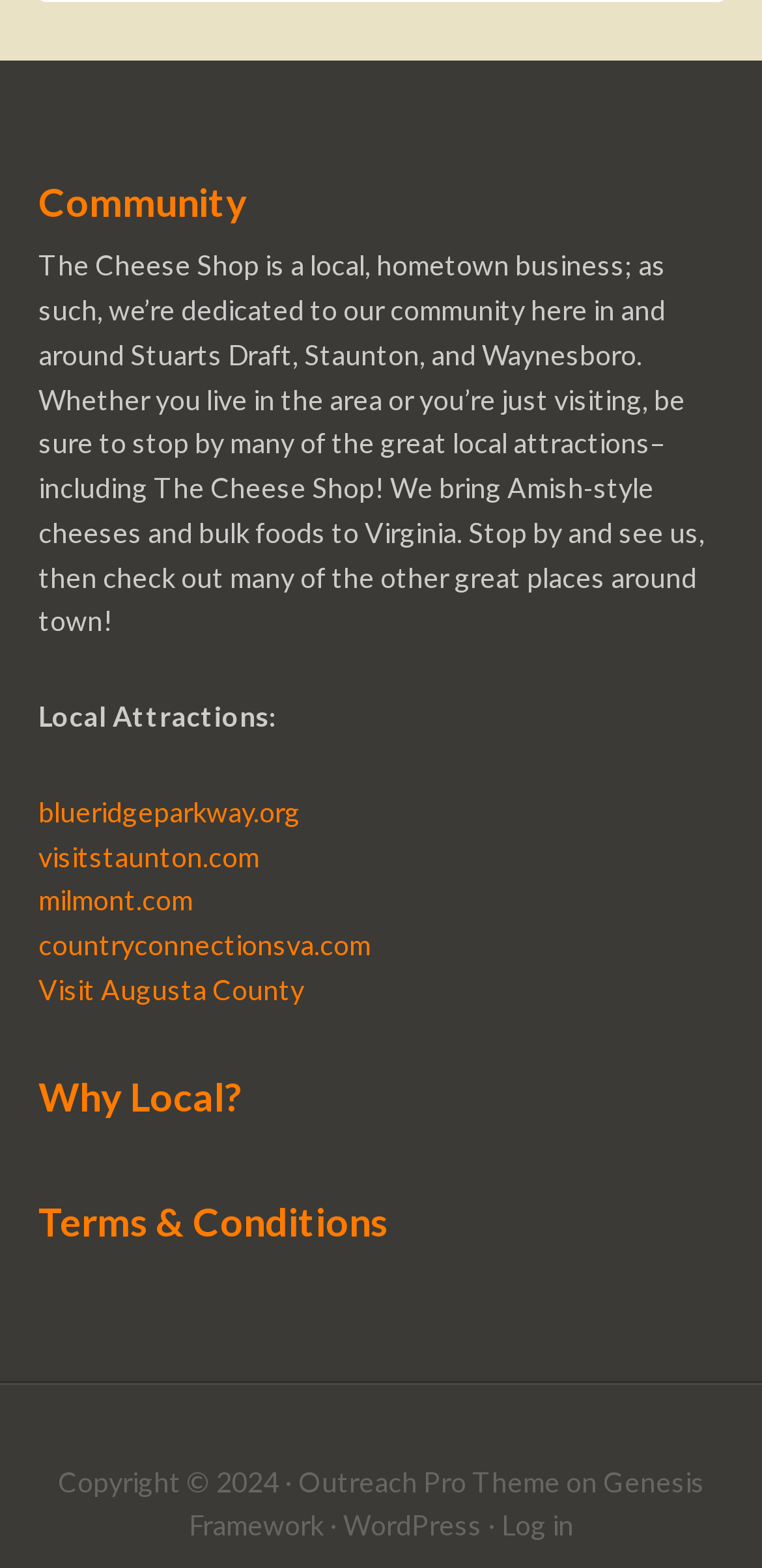Please identify the bounding box coordinates of the element I should click to complete this instruction: 'Visit blueridgeparkway.org'. The coordinates should be given as four float numbers between 0 and 1, like this: [left, top, right, bottom].

[0.05, 0.507, 0.394, 0.528]